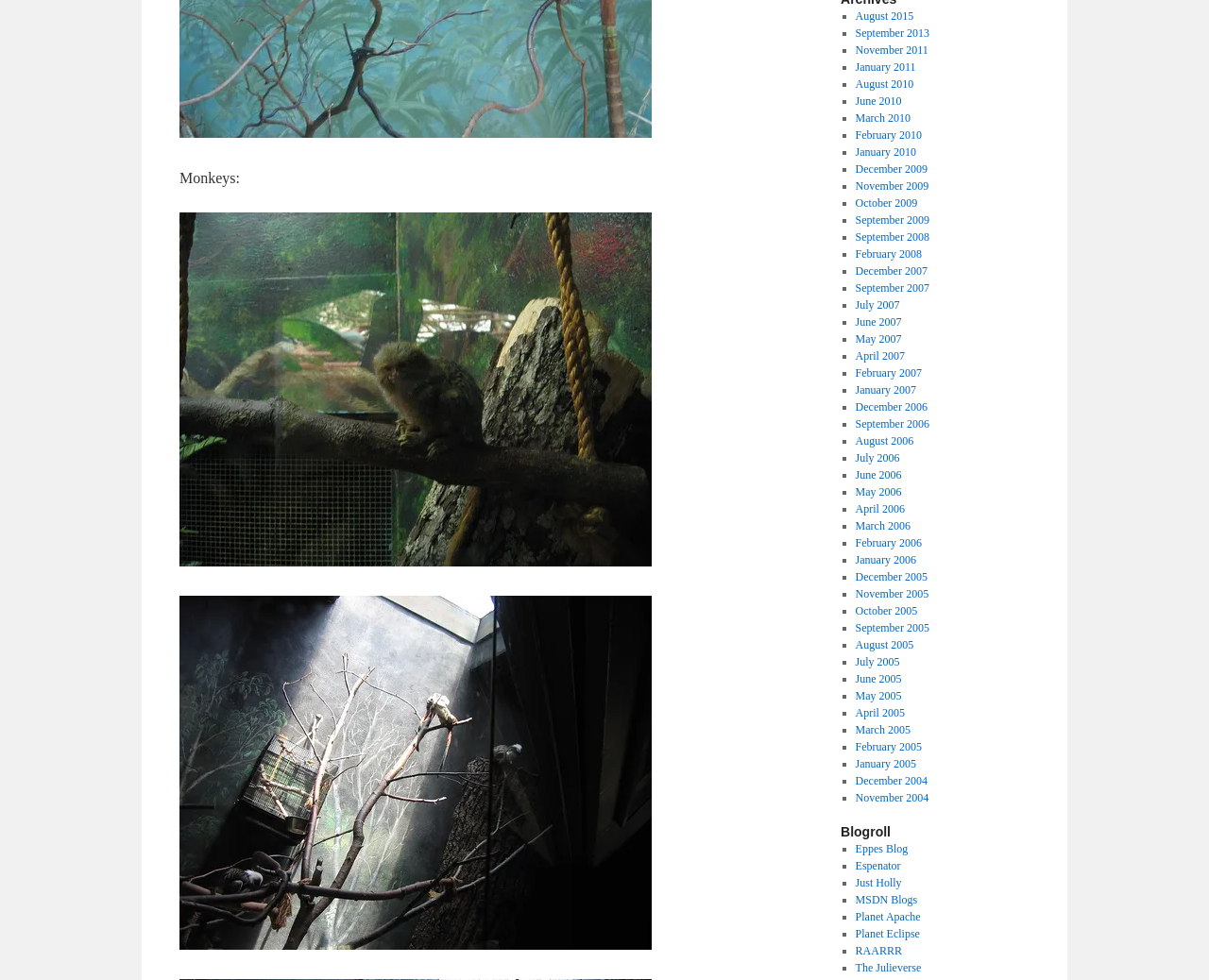Answer briefly with one word or phrase:
What is the earliest month listed?

January 2005